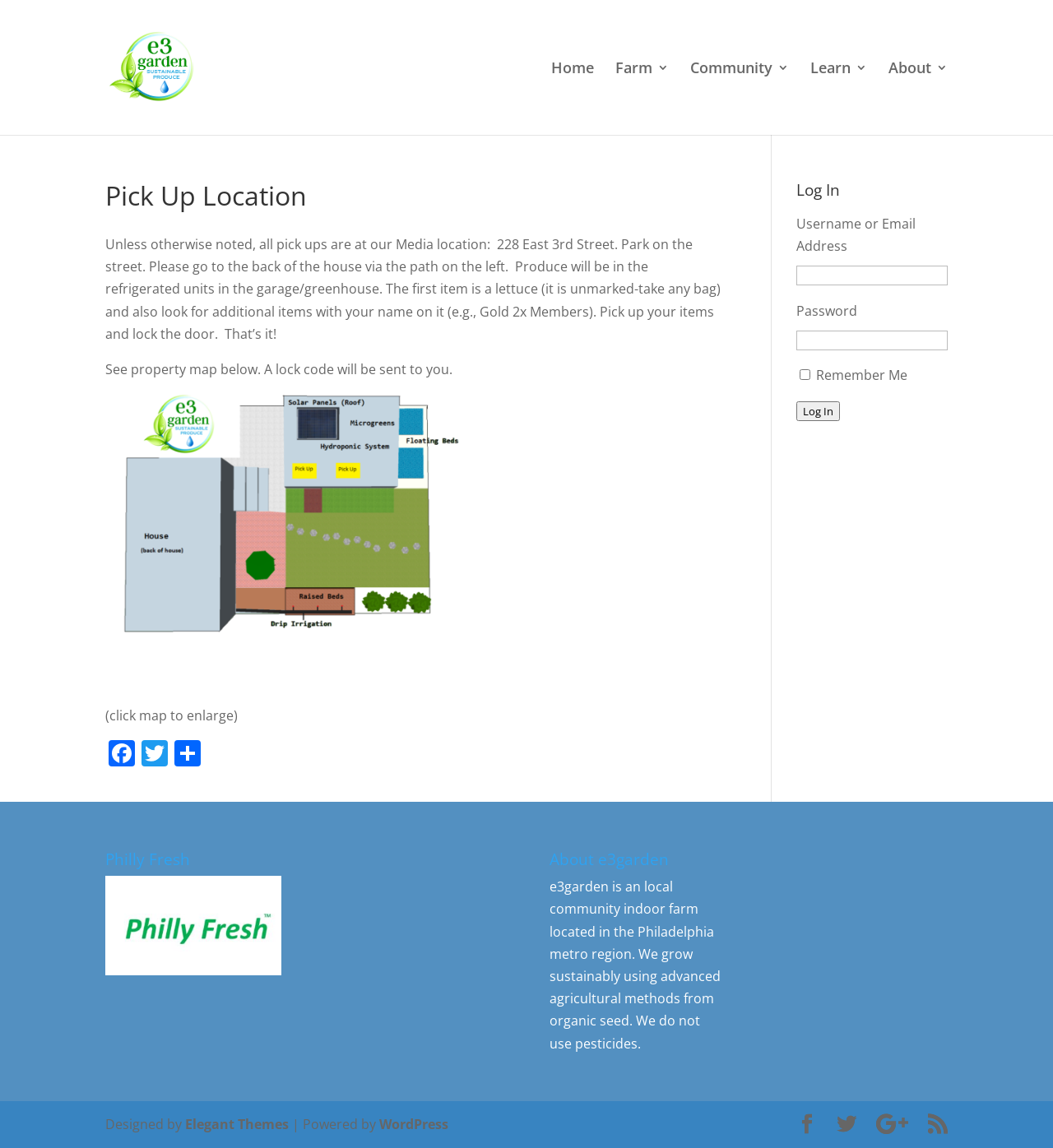Please predict the bounding box coordinates (top-left x, top-left y, bottom-right x, bottom-right y) for the UI element in the screenshot that fits the description: About

[0.844, 0.054, 0.9, 0.117]